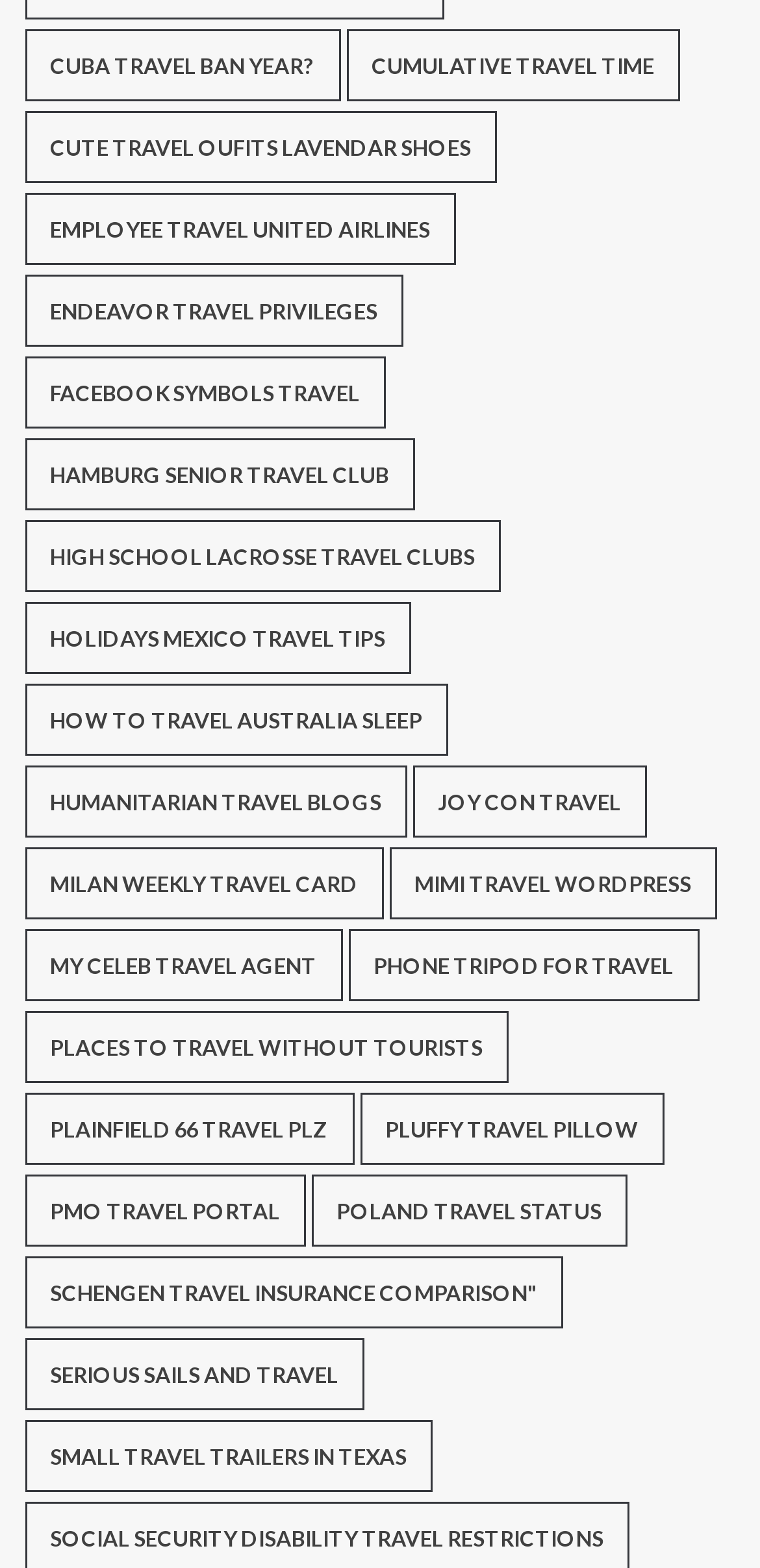Provide a single word or phrase to answer the given question: 
What is the bounding box coordinate of the 'Hamburg Senior Travel Club' link?

[0.032, 0.279, 0.545, 0.325]